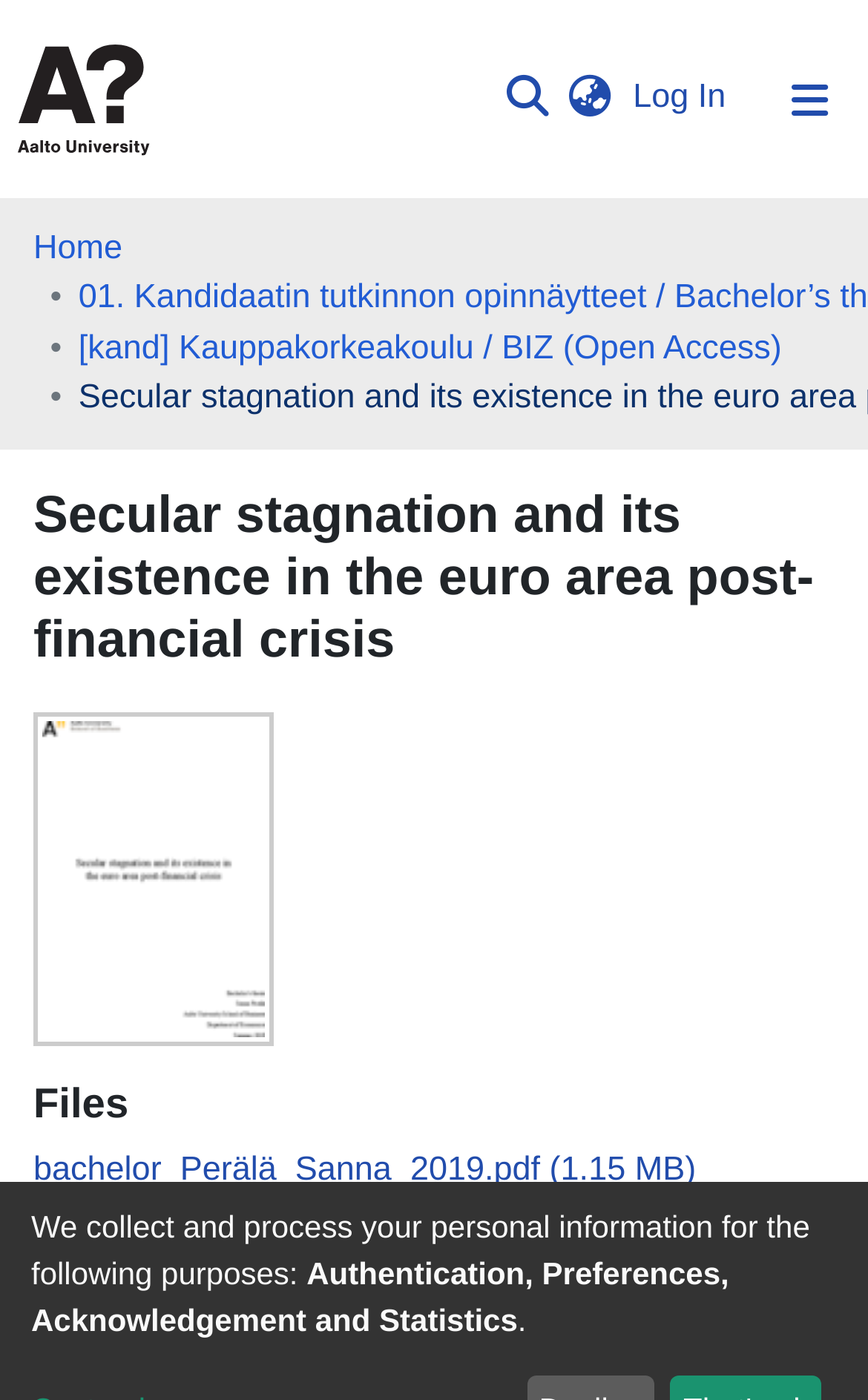Is the language switch button expanded?
Please provide a comprehensive answer based on the contents of the image.

I looked at the language switch button and saw that its 'expanded' property is set to 'False', indicating that it is not expanded.